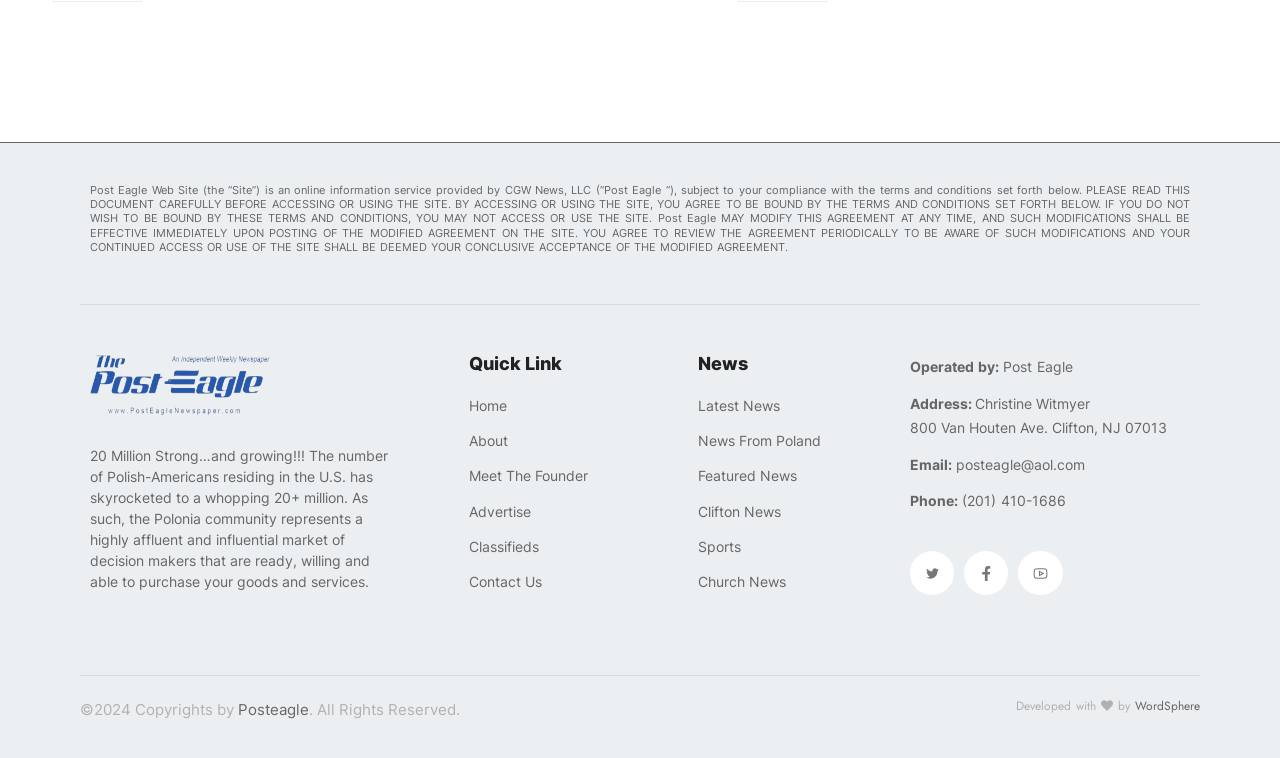Mark the bounding box of the element that matches the following description: "WordSphere".

[0.887, 0.92, 0.938, 0.944]